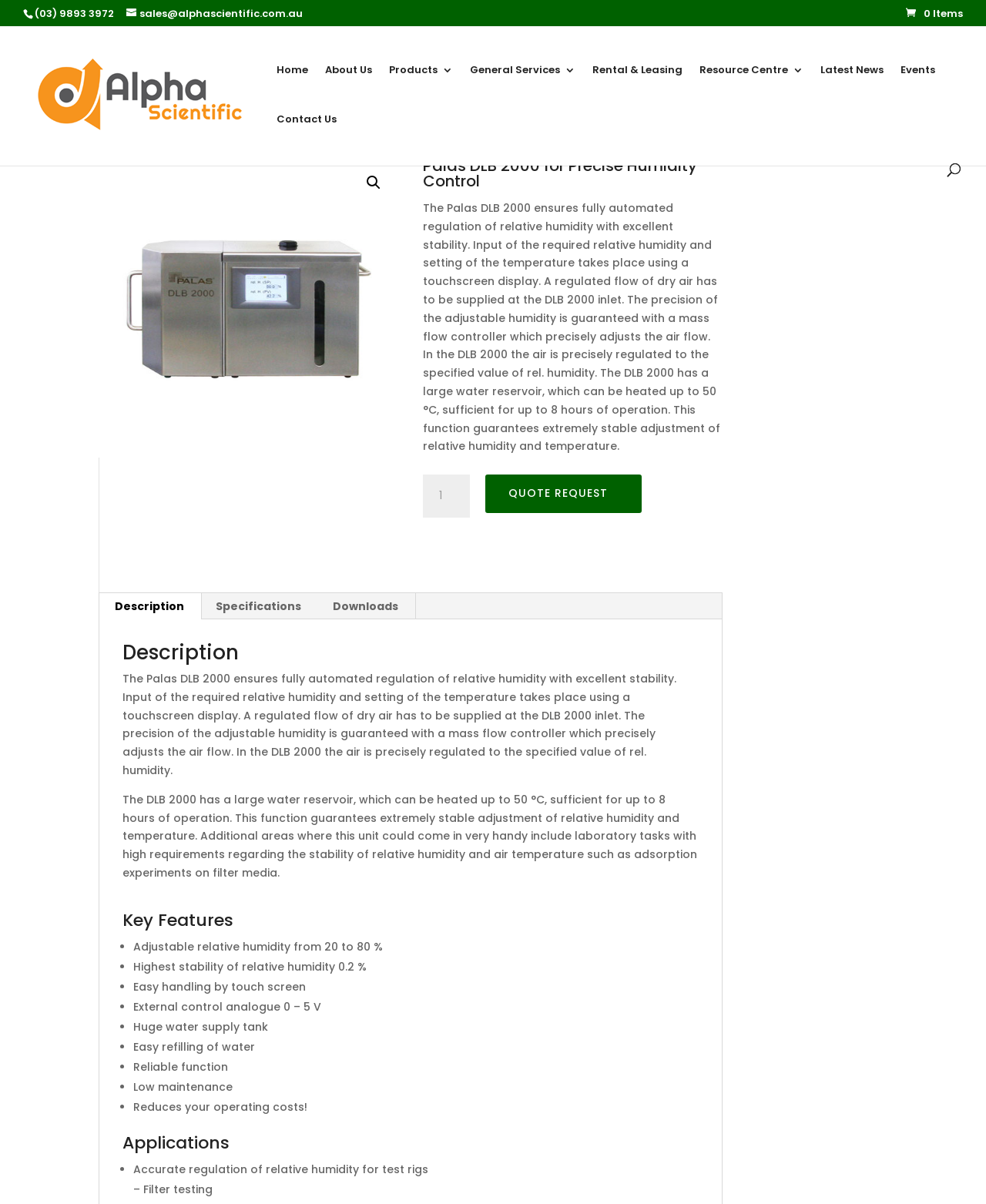What is the temperature range of the water reservoir?
Examine the image closely and answer the question with as much detail as possible.

I found the temperature range of the water reservoir by reading the static text element on the webpage, which says 'The DLB 2000 has a large water reservoir, which can be heated up to 50 °C...'. This suggests that the temperature range of the water reservoir is up to 50 °C.